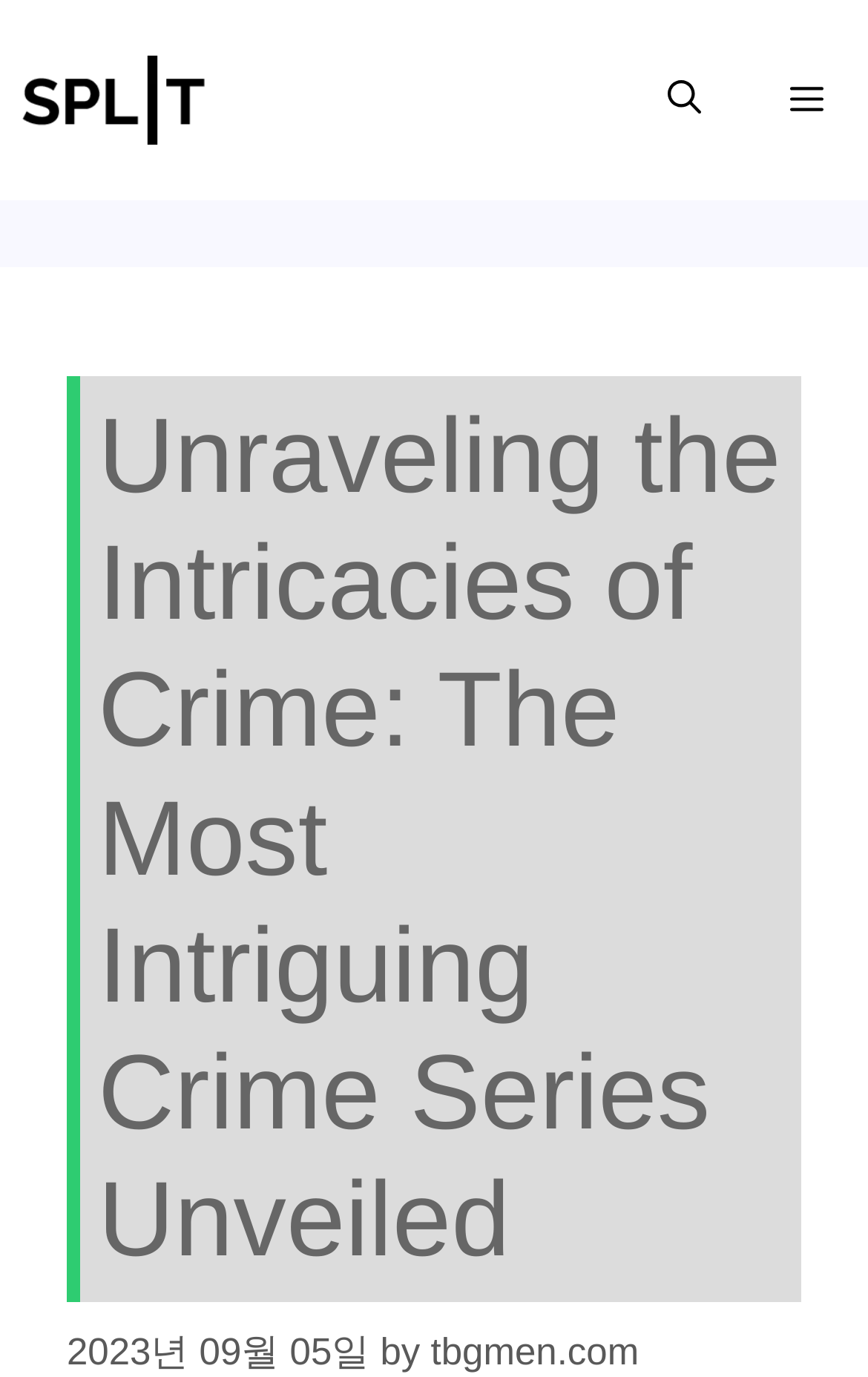What is the name of the website?
Give a comprehensive and detailed explanation for the question.

I found the answer by looking at the link element with the text 'tbgmen.com' at the bottom of the webpage, which is likely to be the website's name.